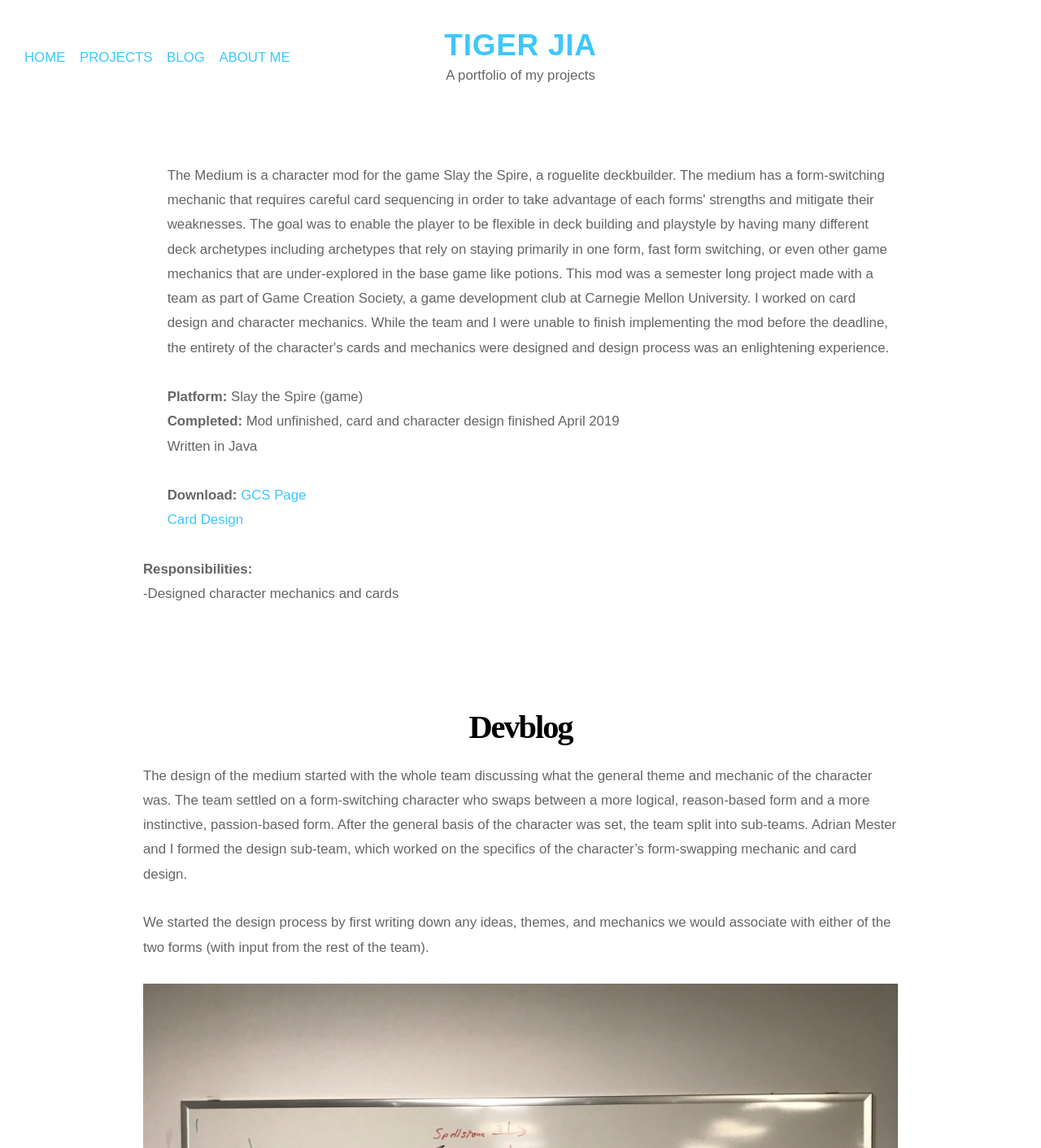With reference to the screenshot, provide a detailed response to the question below:
What is the platform of the game 'Slay the Spire'?

I found the answer by looking at the section that describes the game, where it says 'Platform:' and then lists 'Slay the Spire (game)'. This indicates that Slay the Spire is the platform of the game.